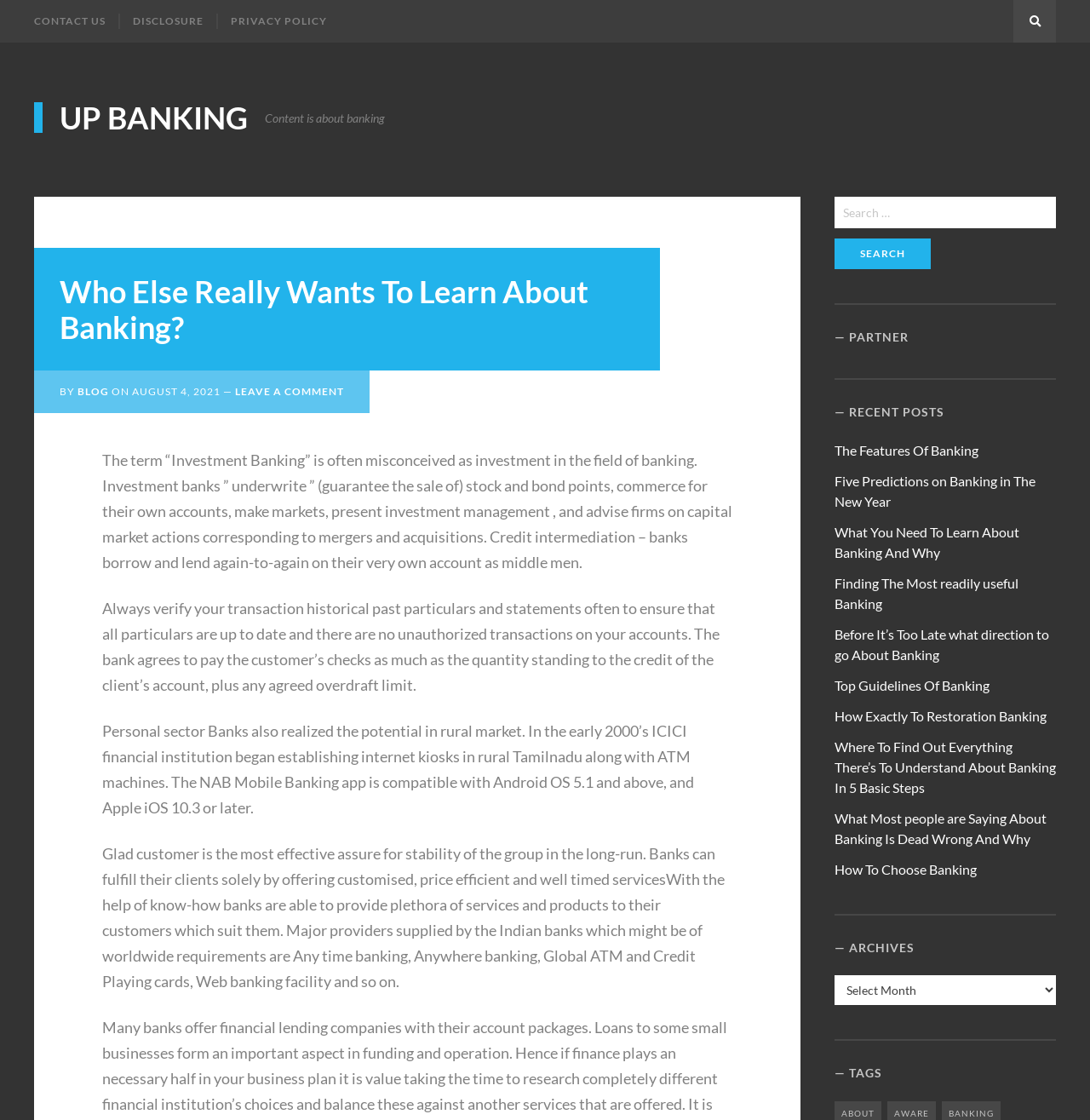What is the main topic of this webpage?
Based on the image, respond with a single word or phrase.

Banking